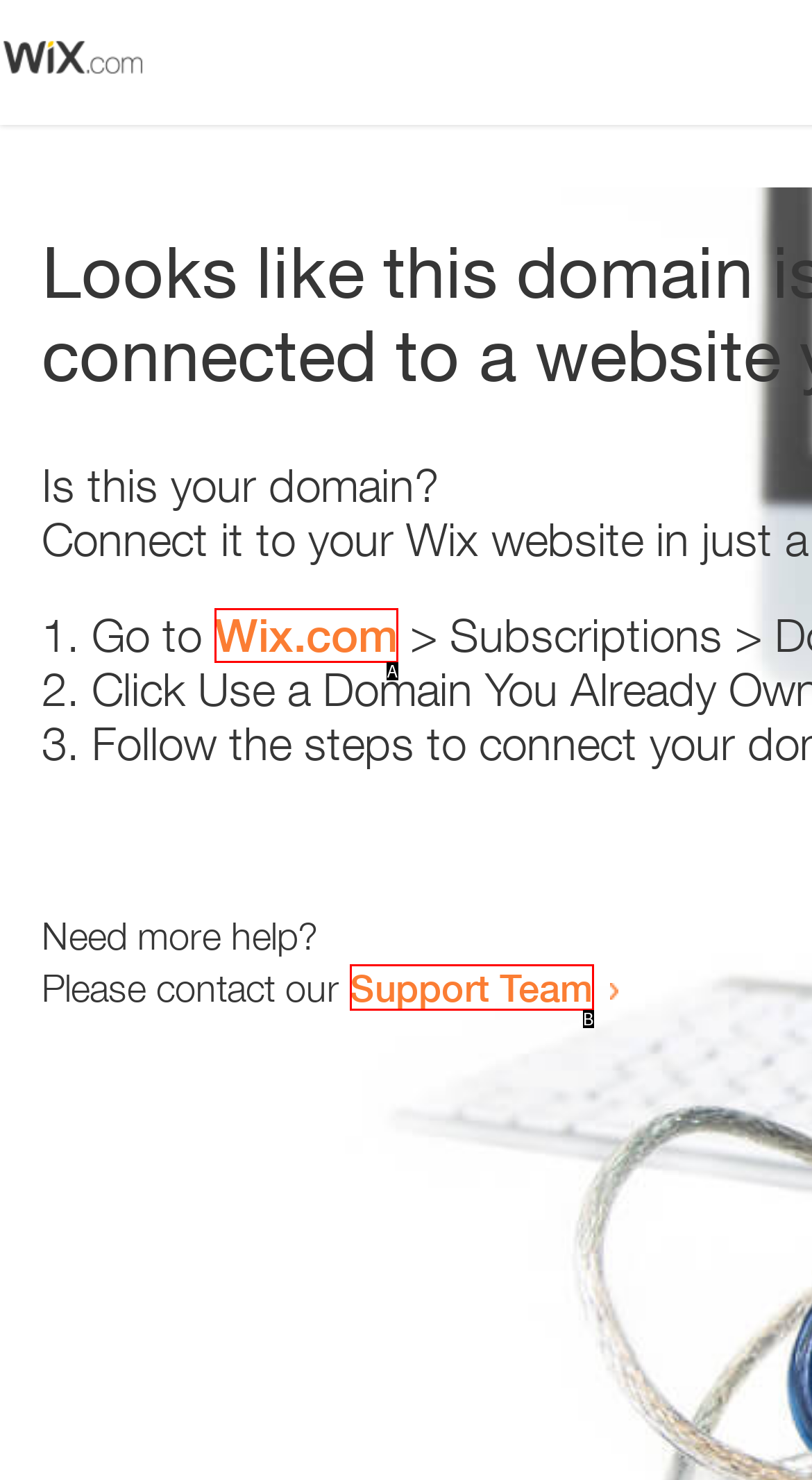From the description: Support Team, select the HTML element that fits best. Reply with the letter of the appropriate option.

B